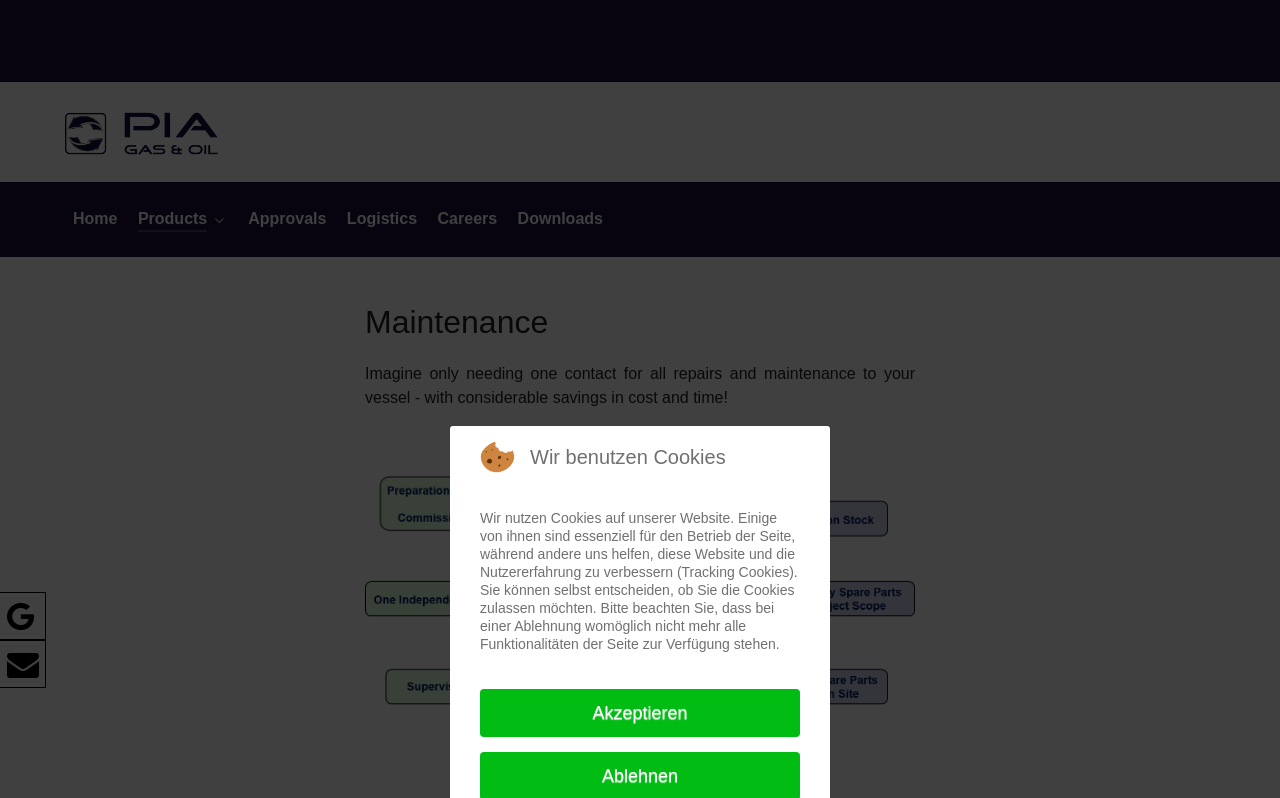Locate the bounding box coordinates of the clickable region to complete the following instruction: "go to Approvals."

[0.194, 0.261, 0.255, 0.291]